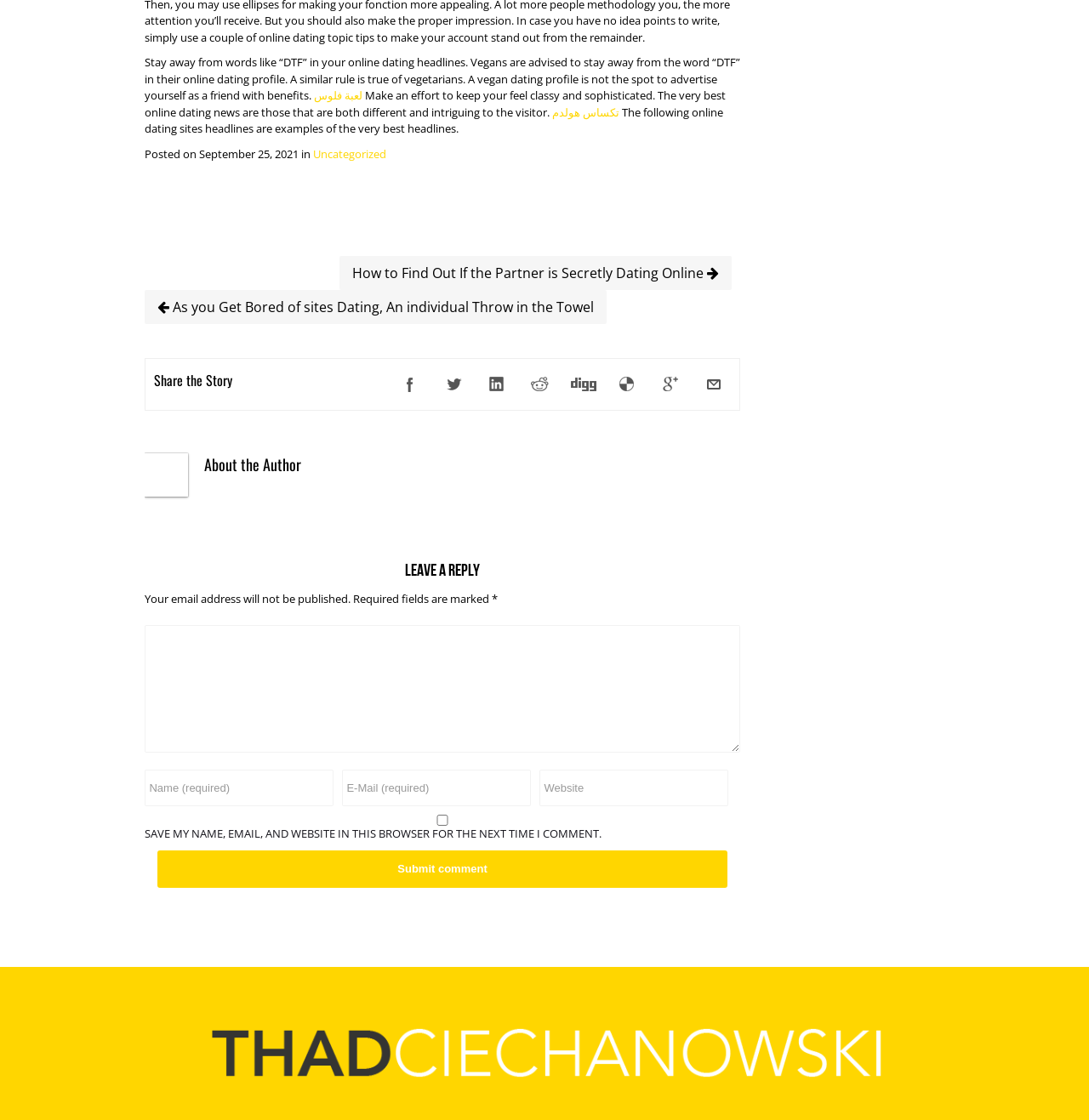Locate the bounding box coordinates of the element you need to click to accomplish the task described by this instruction: "Read the article 'Where Should I Travel To Improve My Mental Health?'".

None